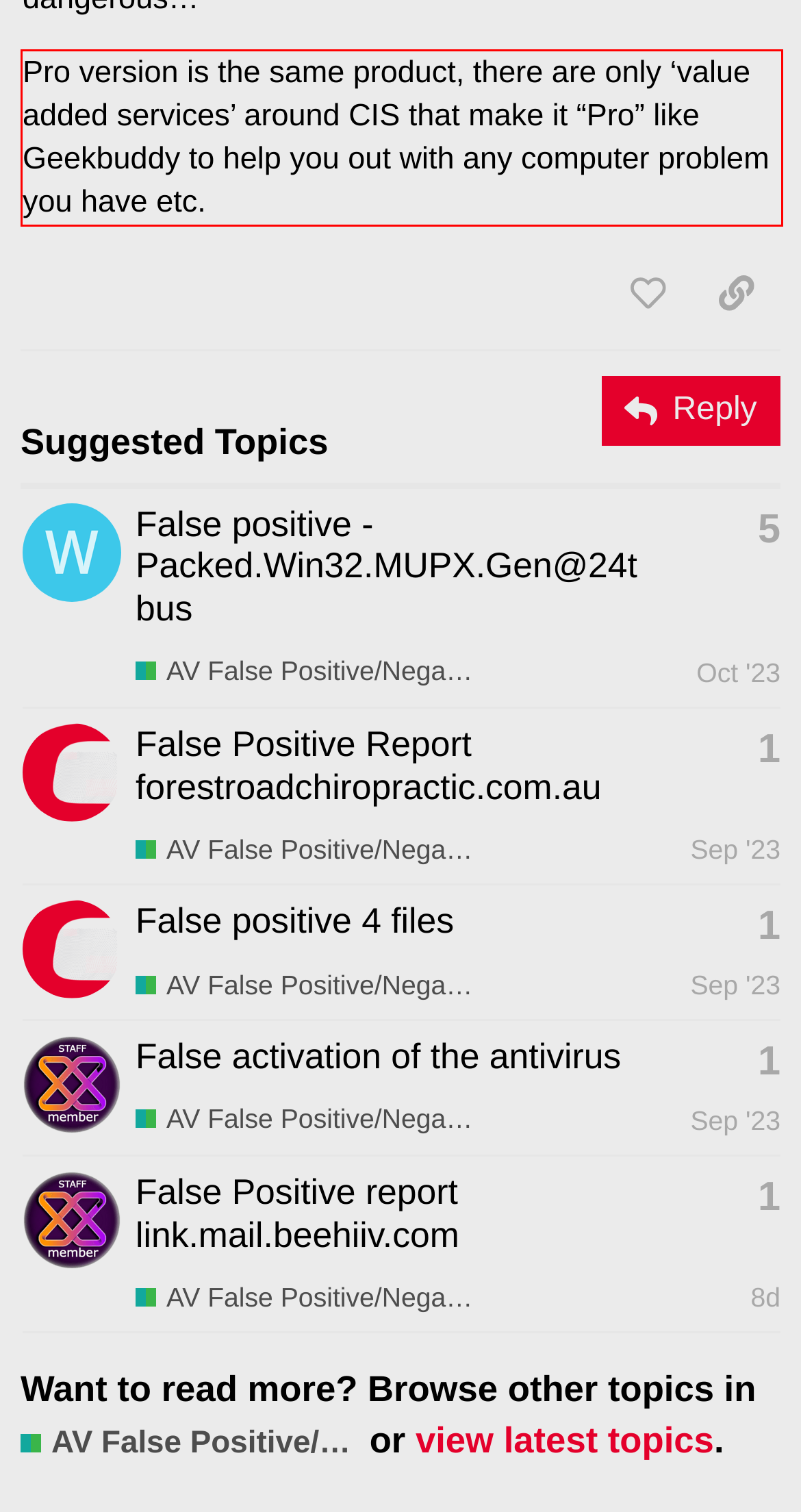Given a screenshot of a webpage with a red bounding box, extract the text content from the UI element inside the red bounding box.

Pro version is the same product, there are only ‘value added services’ around CIS that make it “Pro” like Geekbuddy to help you out with any computer problem you have etc.